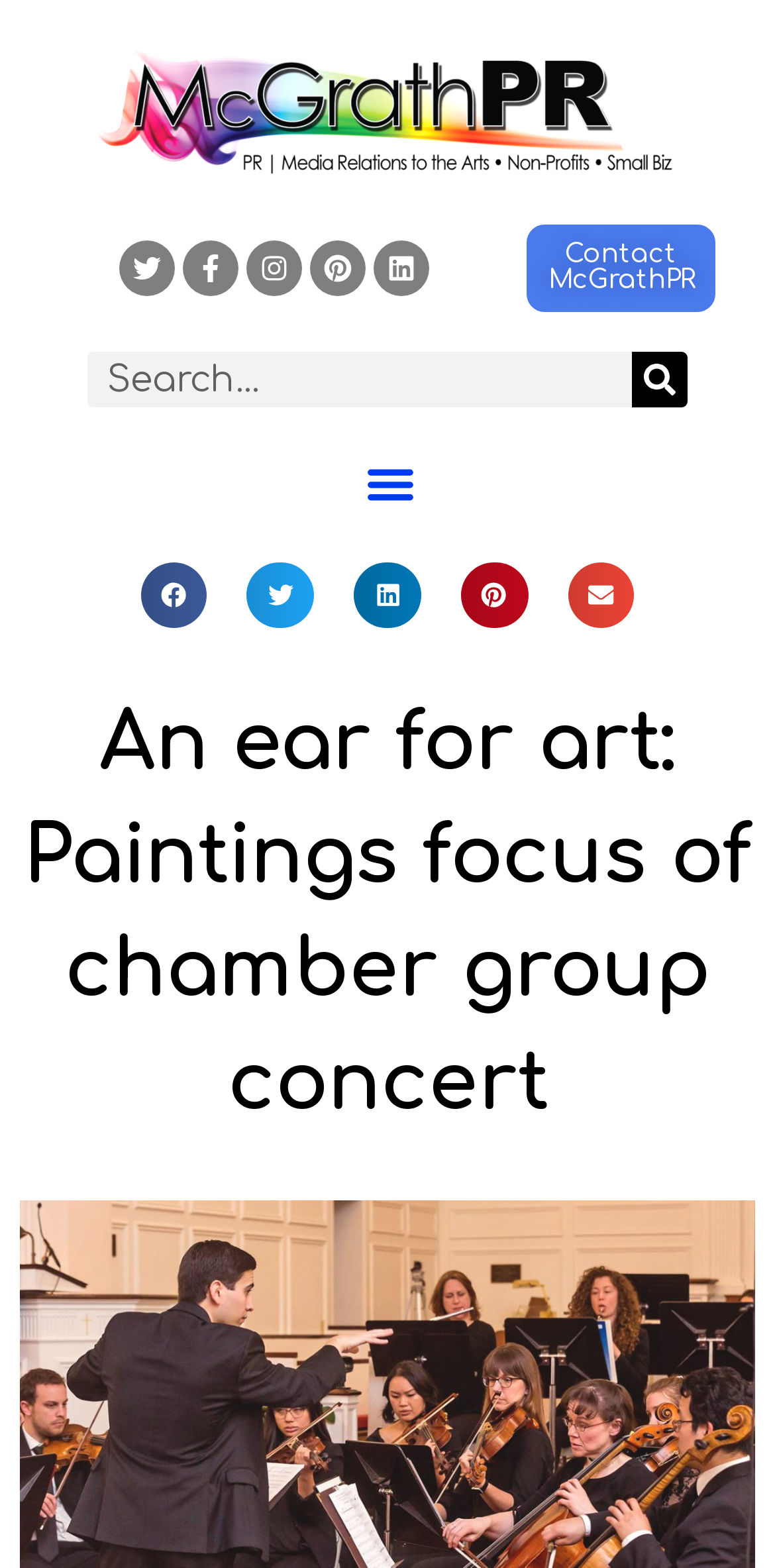Determine the bounding box coordinates of the section to be clicked to follow the instruction: "Search for something". The coordinates should be given as four float numbers between 0 and 1, formatted as [left, top, right, bottom].

[0.113, 0.225, 0.887, 0.26]